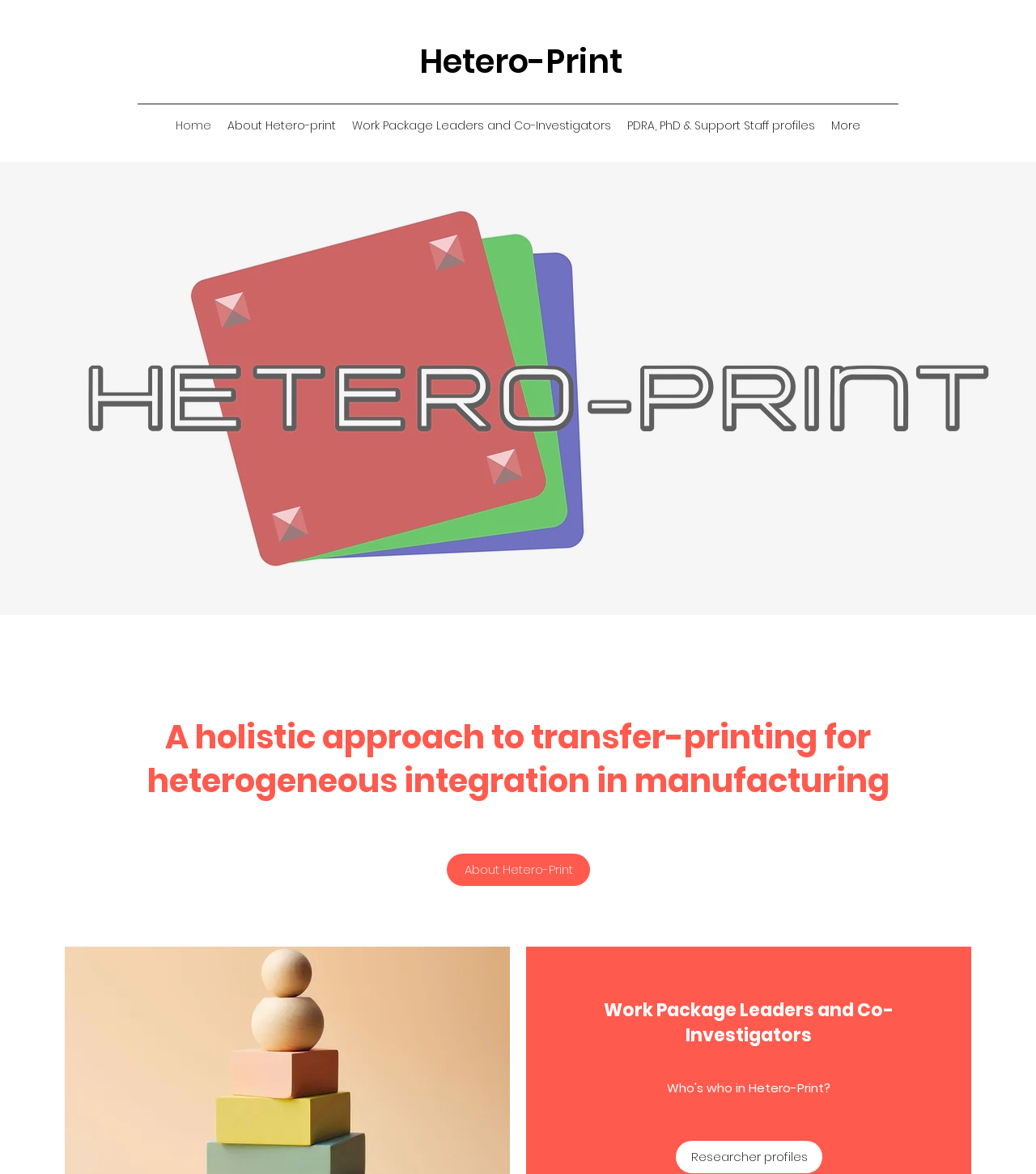Can you provide the bounding box coordinates for the element that should be clicked to implement the instruction: "Click on the Hetero-Print link"?

[0.405, 0.033, 0.601, 0.072]